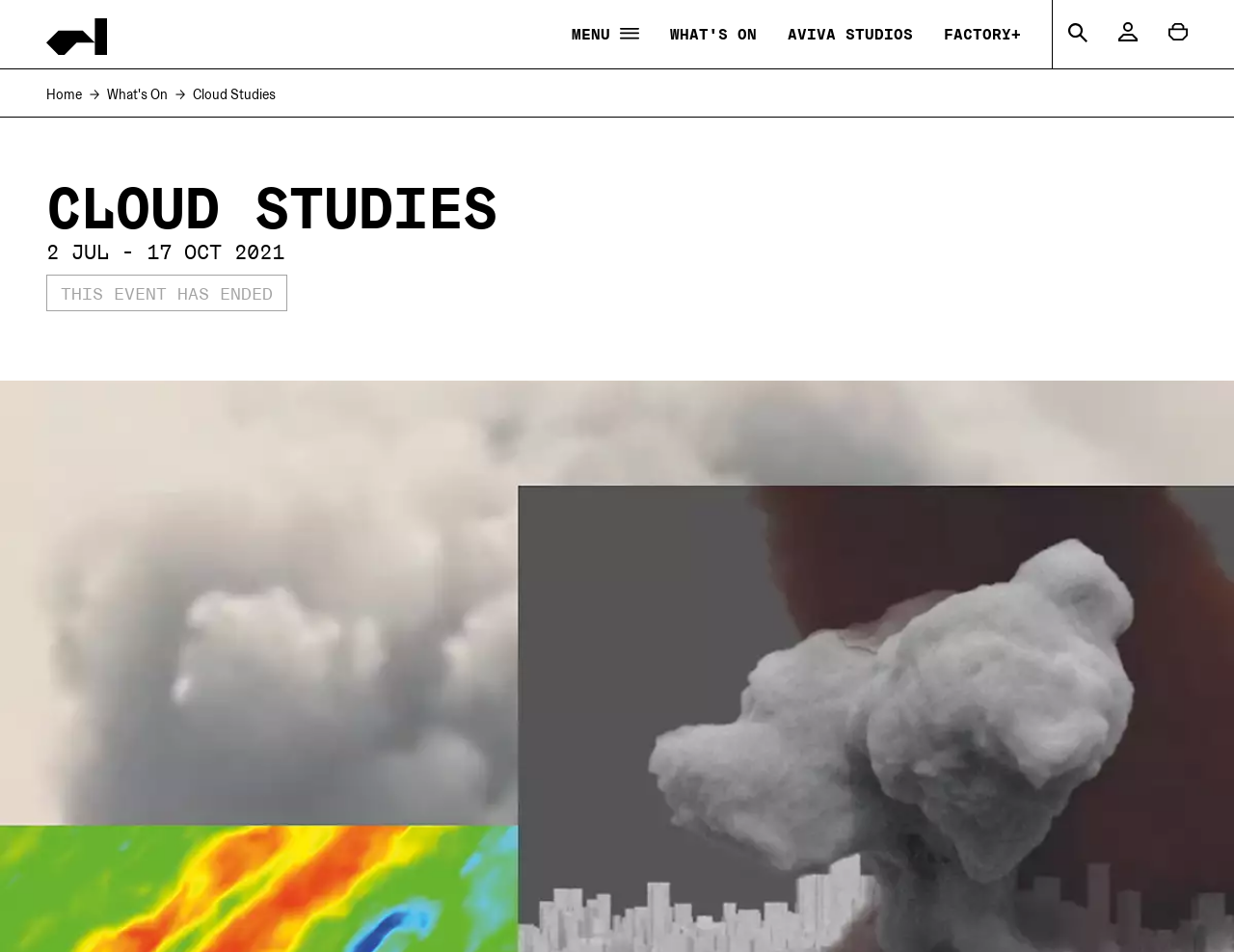Construct a comprehensive description capturing every detail on the webpage.

The webpage is about an exhibition called "Cloud Studies" at Factory International. At the top left corner, there are two identical images of the Factory International logo. On the top right corner, there is a menu button with an accompanying image. Next to the menu button, there are four links: "WHAT'S ON", "AVIVA STUDIOS", "FACTORY+", and "VIEW YOUR ACCOUNT", each with a small image beside it. 

Below the top navigation bar, there is a breadcrumb navigation section that shows the path from "Home" to "What's On" to "Cloud Studies". The main heading "CLOUD STUDIES" is prominently displayed, followed by the exhibition duration "2 JUL - 17 OCT 2021" and a notice that "THIS EVENT HAS ENDED".